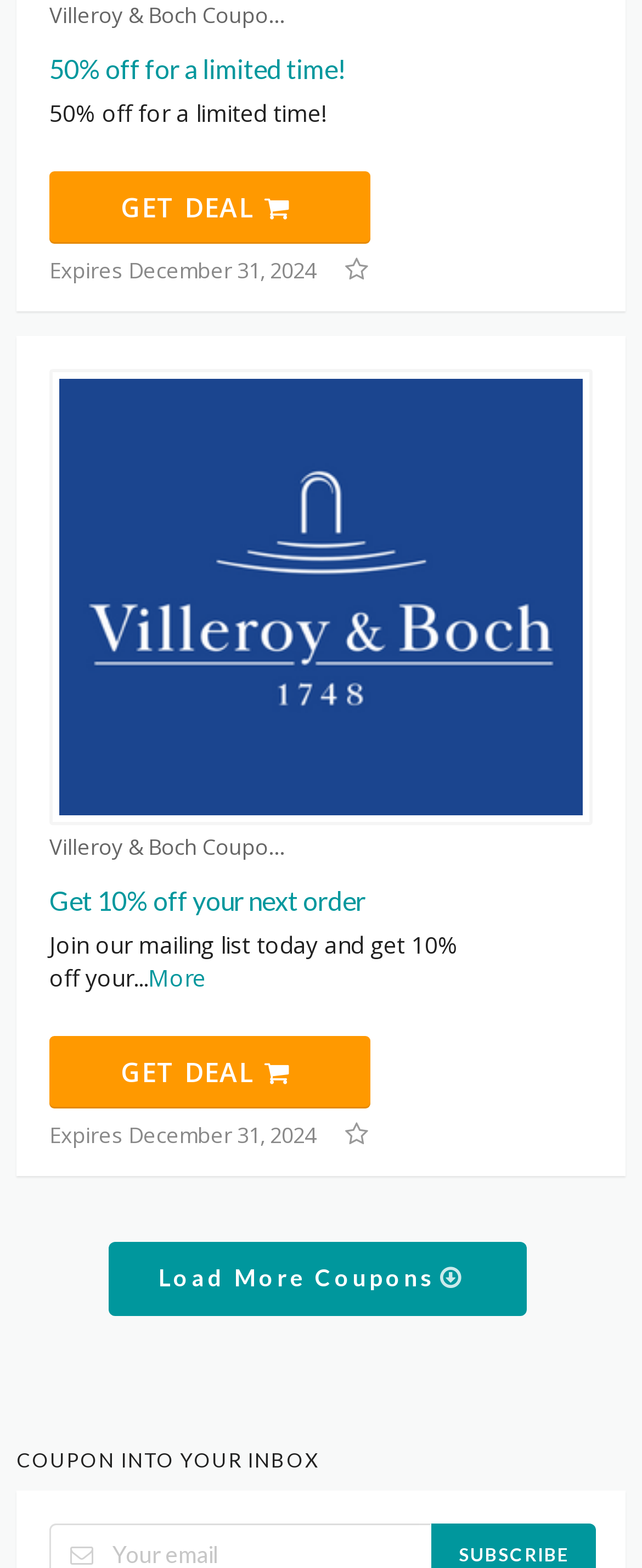Determine the bounding box coordinates of the region that needs to be clicked to achieve the task: "Load more coupons".

[0.17, 0.792, 0.821, 0.84]